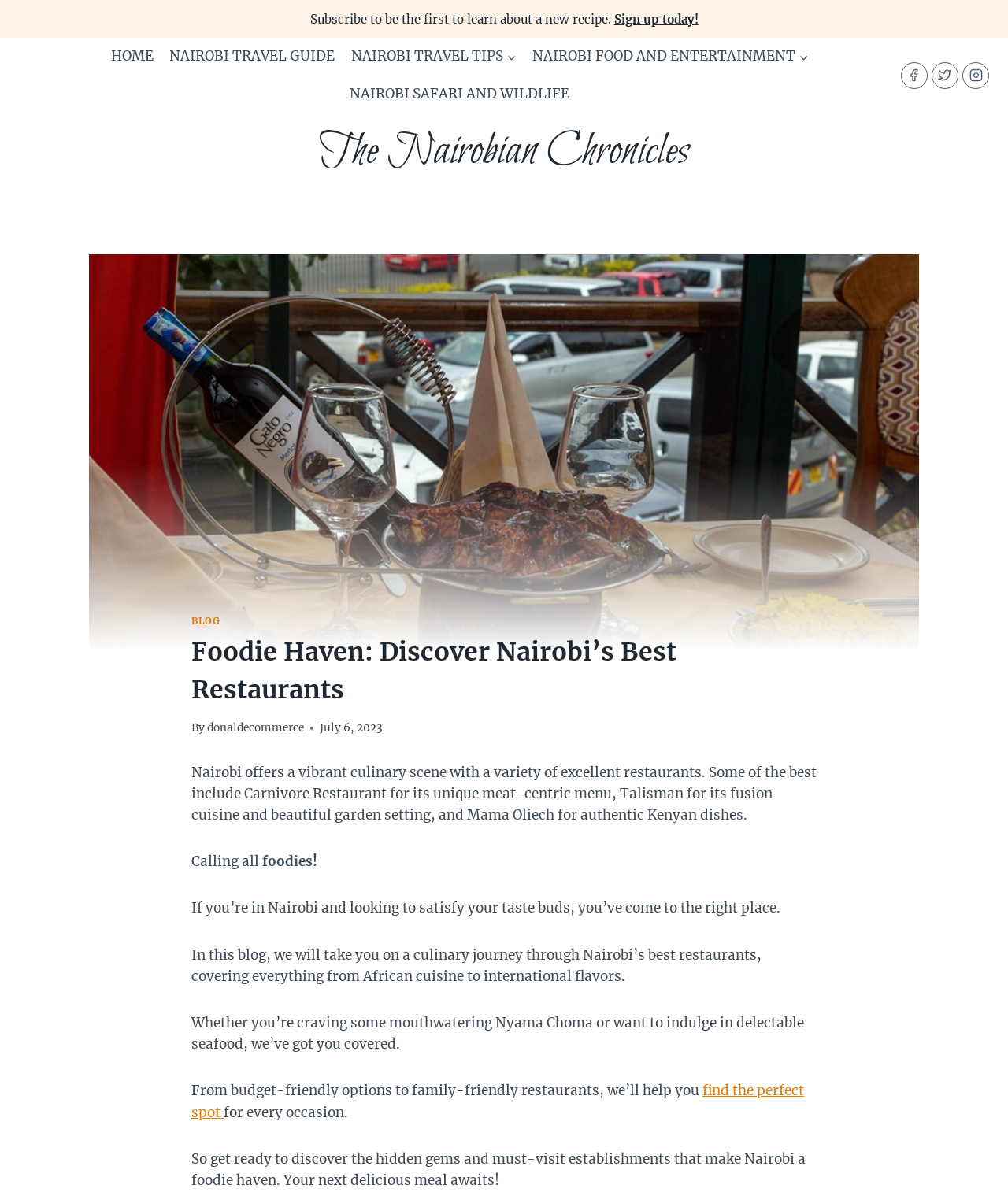What is the date of the blog post?
Kindly answer the question with as much detail as you can.

From the webpage content, we can see that the time element contains the text 'July 6, 2023', which is the date of the blog post.